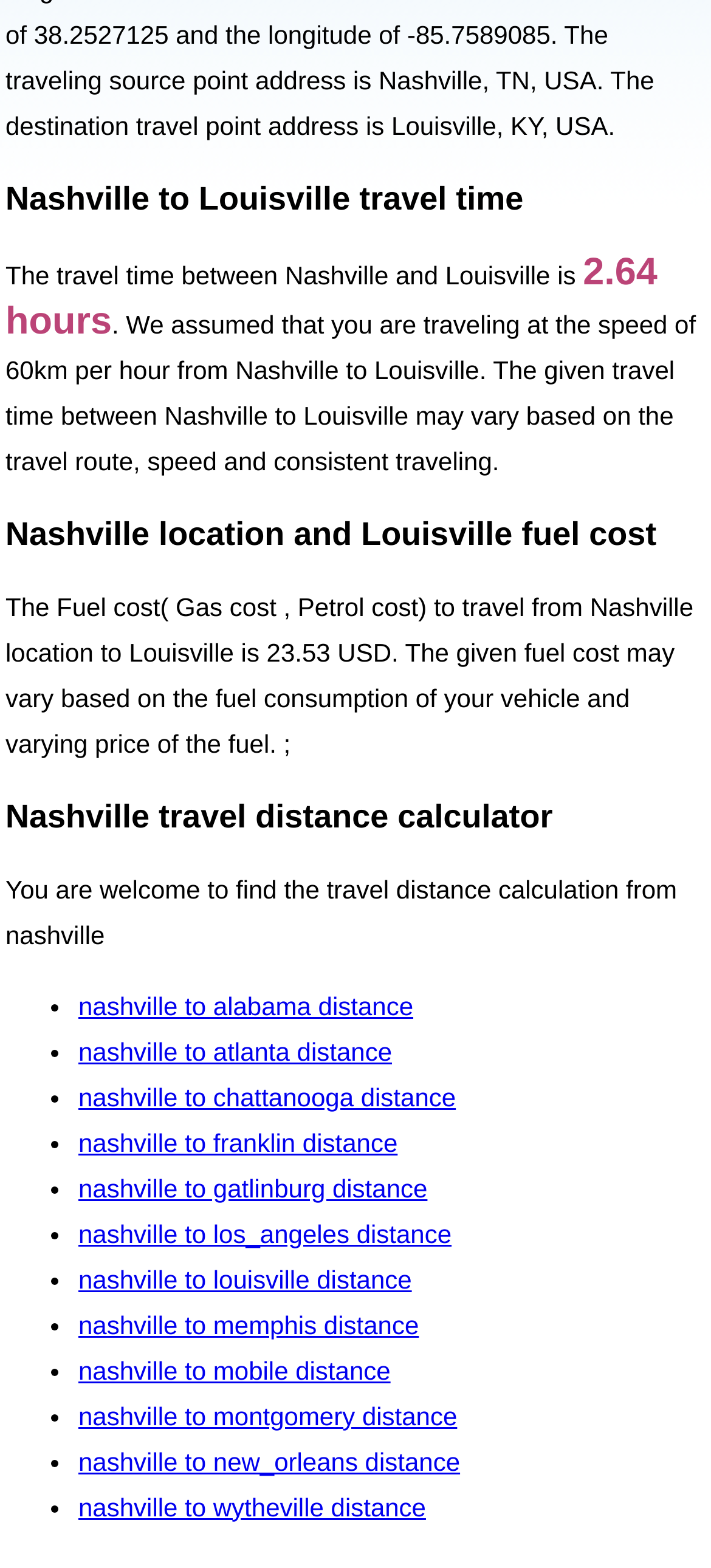Please specify the bounding box coordinates in the format (top-left x, top-left y, bottom-right x, bottom-right y), with all values as floating point numbers between 0 and 1. Identify the bounding box of the UI element described by: nashville to mobile distance

[0.11, 0.864, 0.549, 0.883]